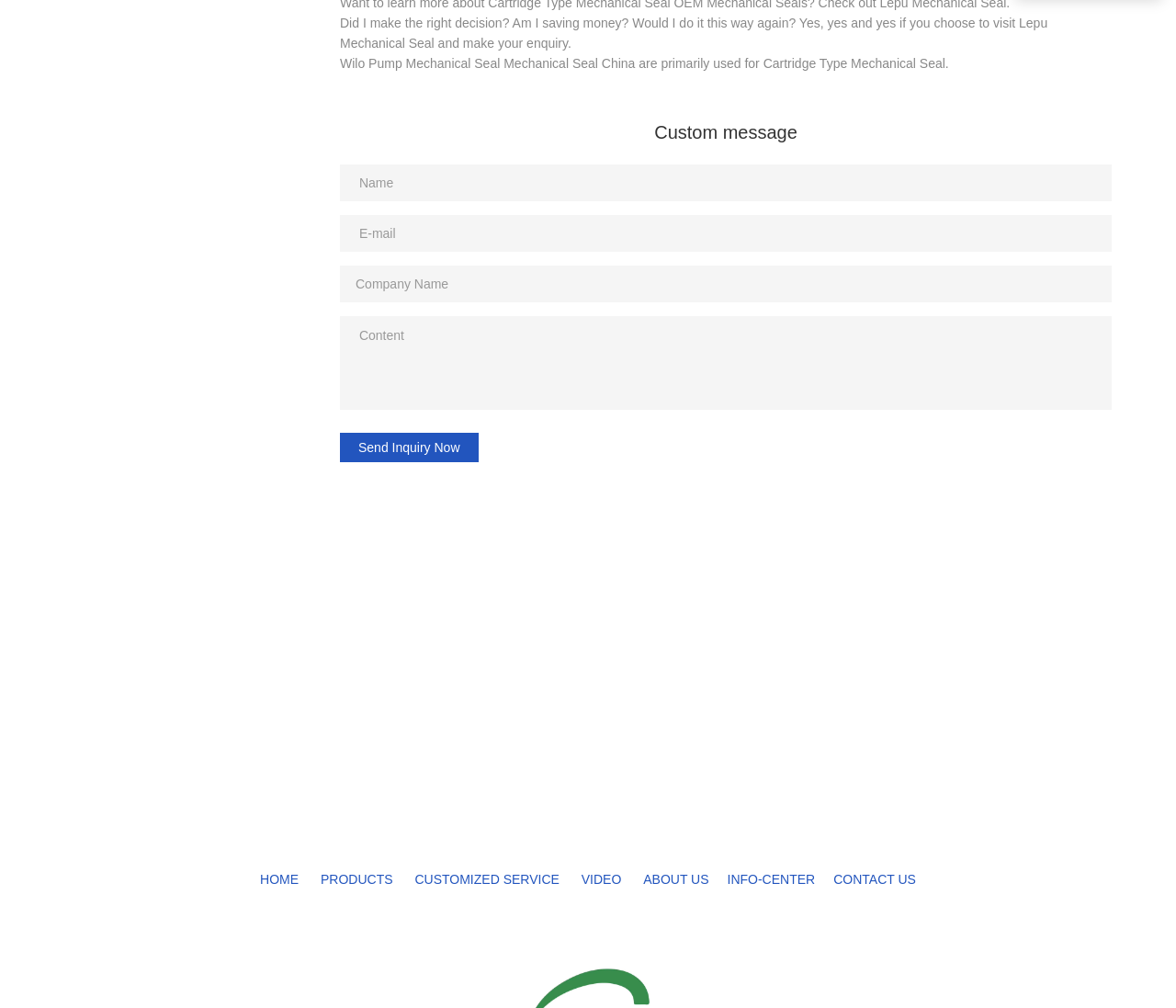Identify the bounding box coordinates of the clickable region to carry out the given instruction: "Visit 'About Us' page".

None